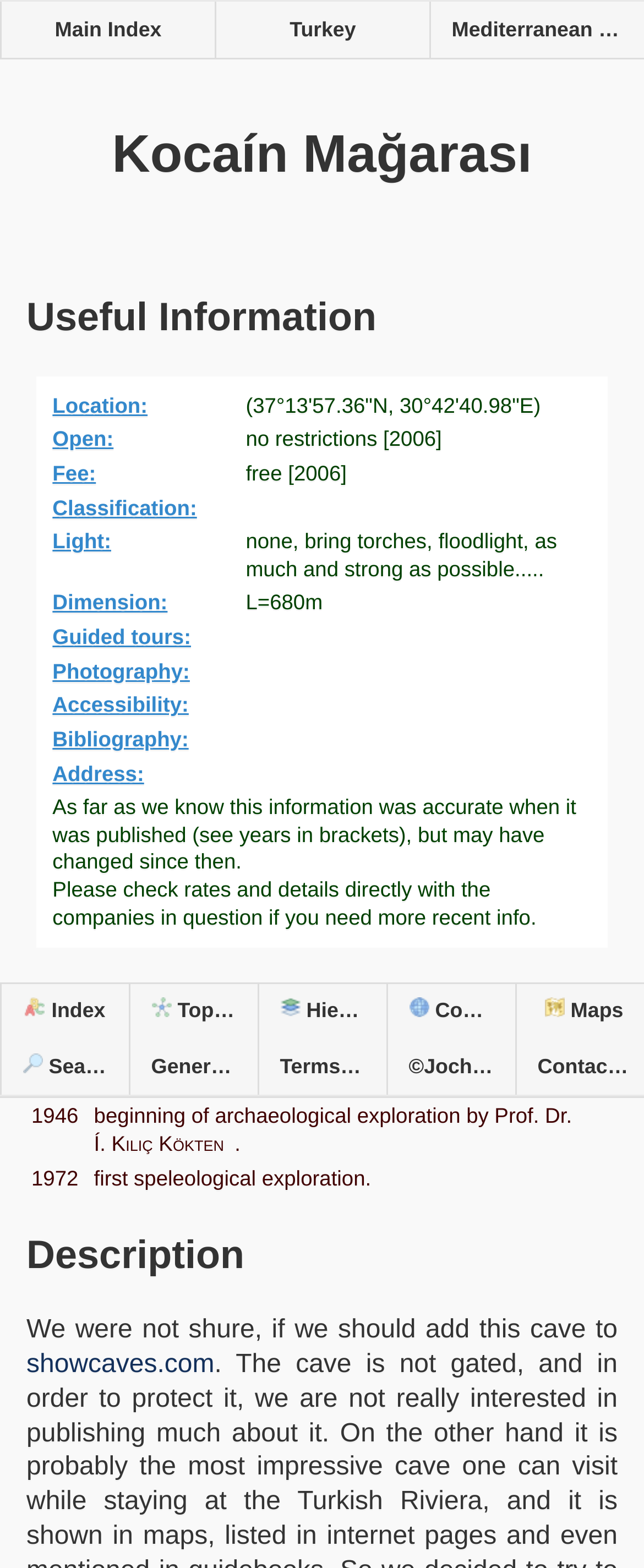Using the element description provided, determine the bounding box coordinates in the format (top-left x, top-left y, bottom-right x, bottom-right y). Ensure that all values are floating point numbers between 0 and 1. Element description: Guided tours:

[0.081, 0.398, 0.313, 0.414]